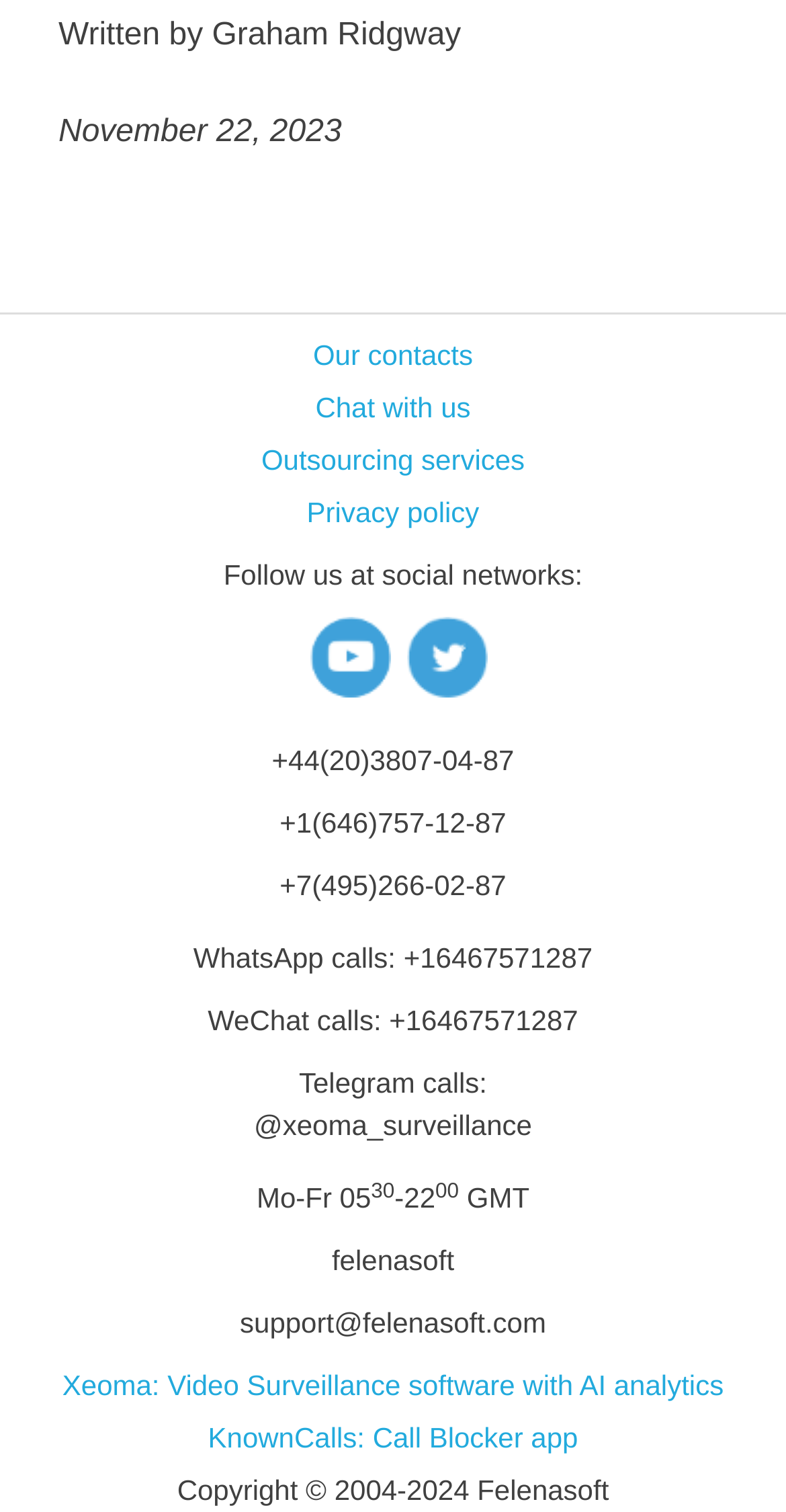Please locate the bounding box coordinates of the element's region that needs to be clicked to follow the instruction: "Check KnownCalls: Call Blocker app". The bounding box coordinates should be provided as four float numbers between 0 and 1, i.e., [left, top, right, bottom].

[0.265, 0.934, 0.735, 0.962]